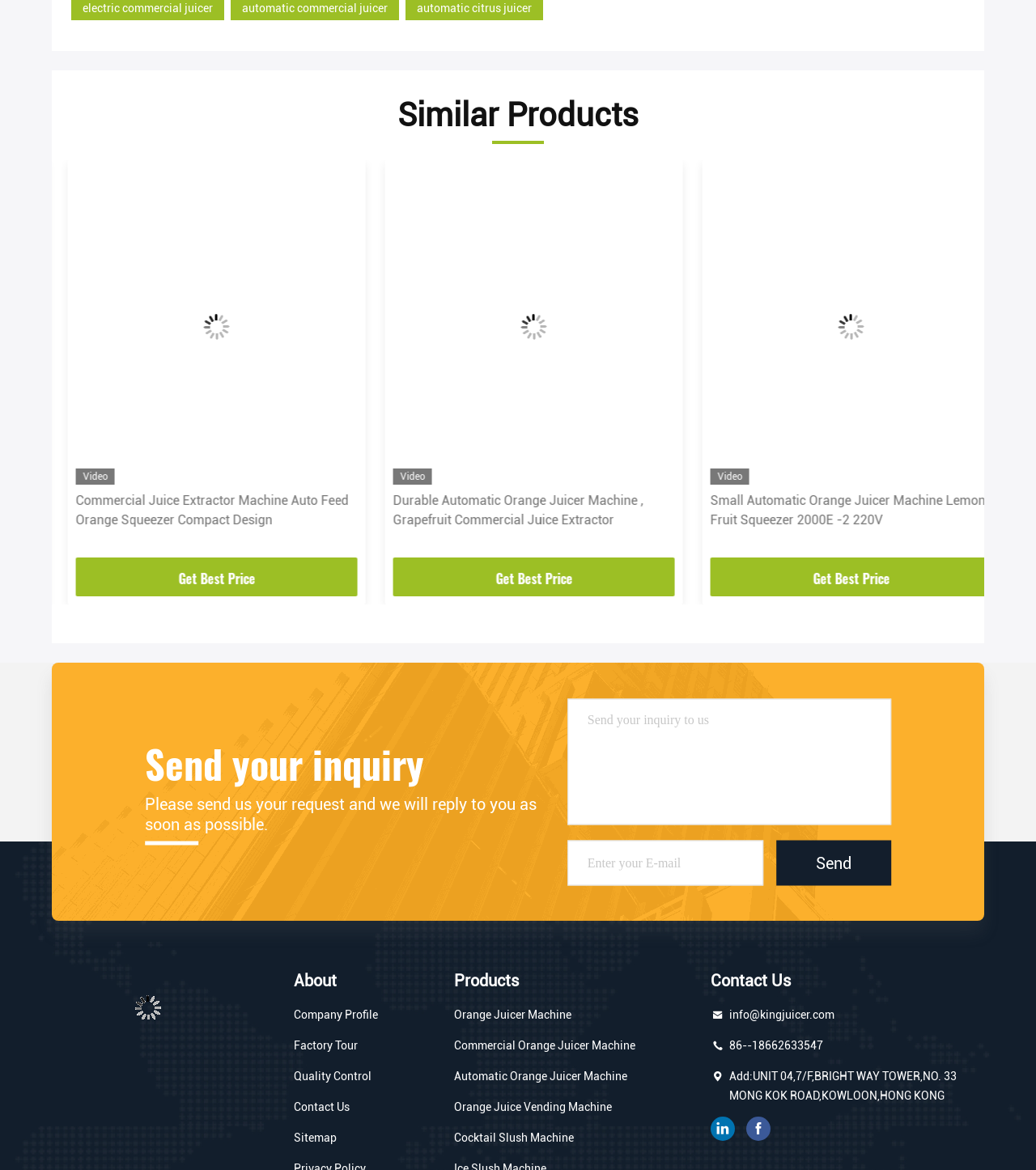Please find the bounding box coordinates of the element that you should click to achieve the following instruction: "Click on the 'About' link". The coordinates should be presented as four float numbers between 0 and 1: [left, top, right, bottom].

[0.284, 0.83, 0.325, 0.847]